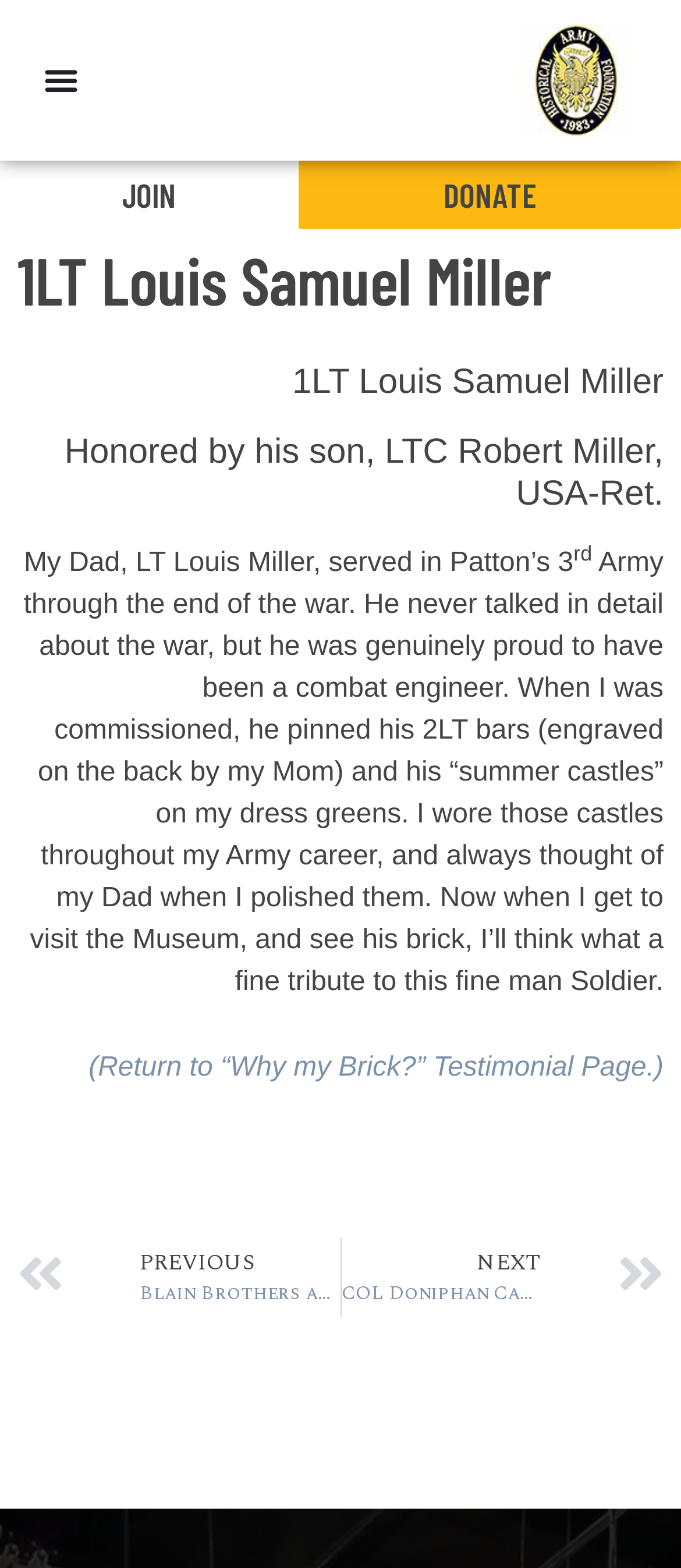Provide a thorough summary of the webpage.

This webpage is dedicated to honoring 1LT Louis Samuel Miller, a soldier who served in Patton's 3rd Army during World War II. At the top left of the page, there is a navigation menu with a toggle button, accompanied by two small images. Below the menu, there are two prominent headings, "JOIN" and "DONATE", with corresponding links.

The main content of the page is divided into sections, with headings that read "1LT Louis Samuel Miller" and "Honored by his son, LTC Robert Miller, USA-Ret.". Below these headings, there is a passage of text that describes LT Louis Miller's service and his son's tribute to him. The text is written in a personal and reflective tone, sharing stories about the father's experiences and the son's memories of him.

To the right of the main text, there are two links, "Prev" and "Next", which likely navigate to other testimonials or stories on the website. At the bottom of the page, there is another link that returns to the "Why my Brick?" testimonial page. Overall, the webpage has a simple and clean layout, with a focus on sharing a personal story and tribute to 1LT Louis Samuel Miller.